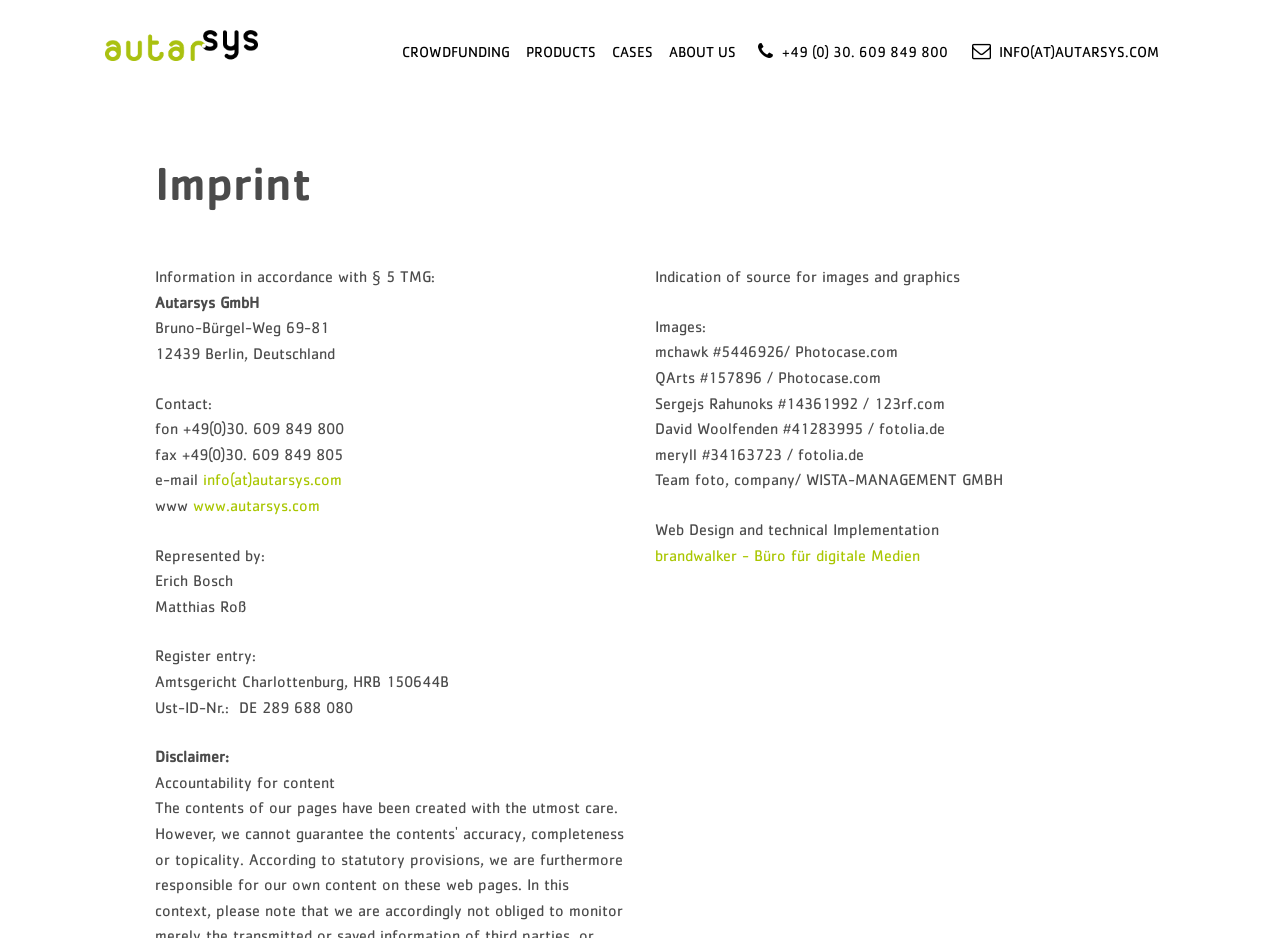What is the register entry?
Based on the image, answer the question in a detailed manner.

The register entry can be found in the imprint section of the webpage, specifically in the 'Register entry:' text element and its corresponding text 'Amtsgericht Charlottenburg, HRB 150644B'.